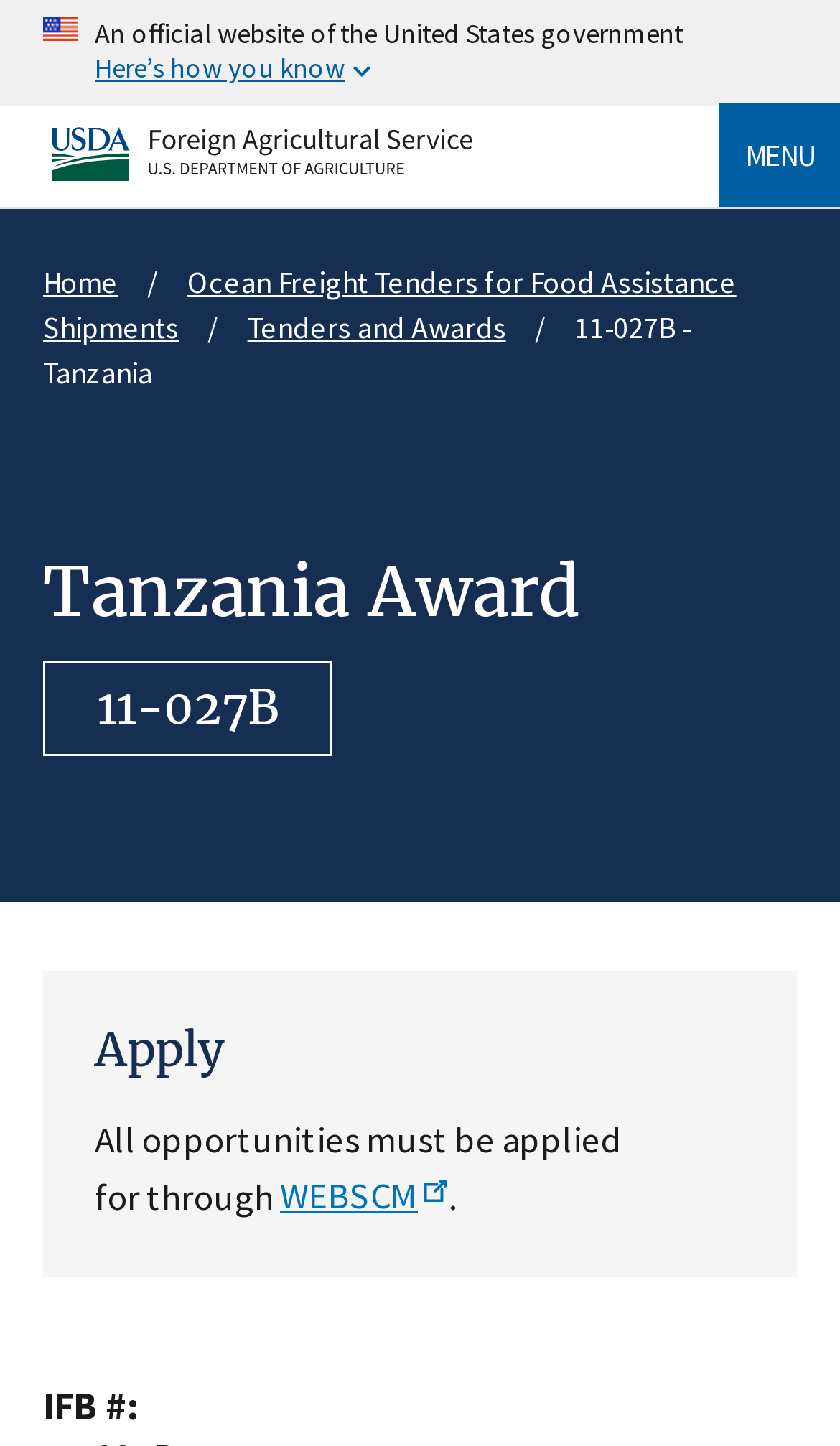What is the country mentioned in the breadcrumb?
Based on the image, respond with a single word or phrase.

Tanzania